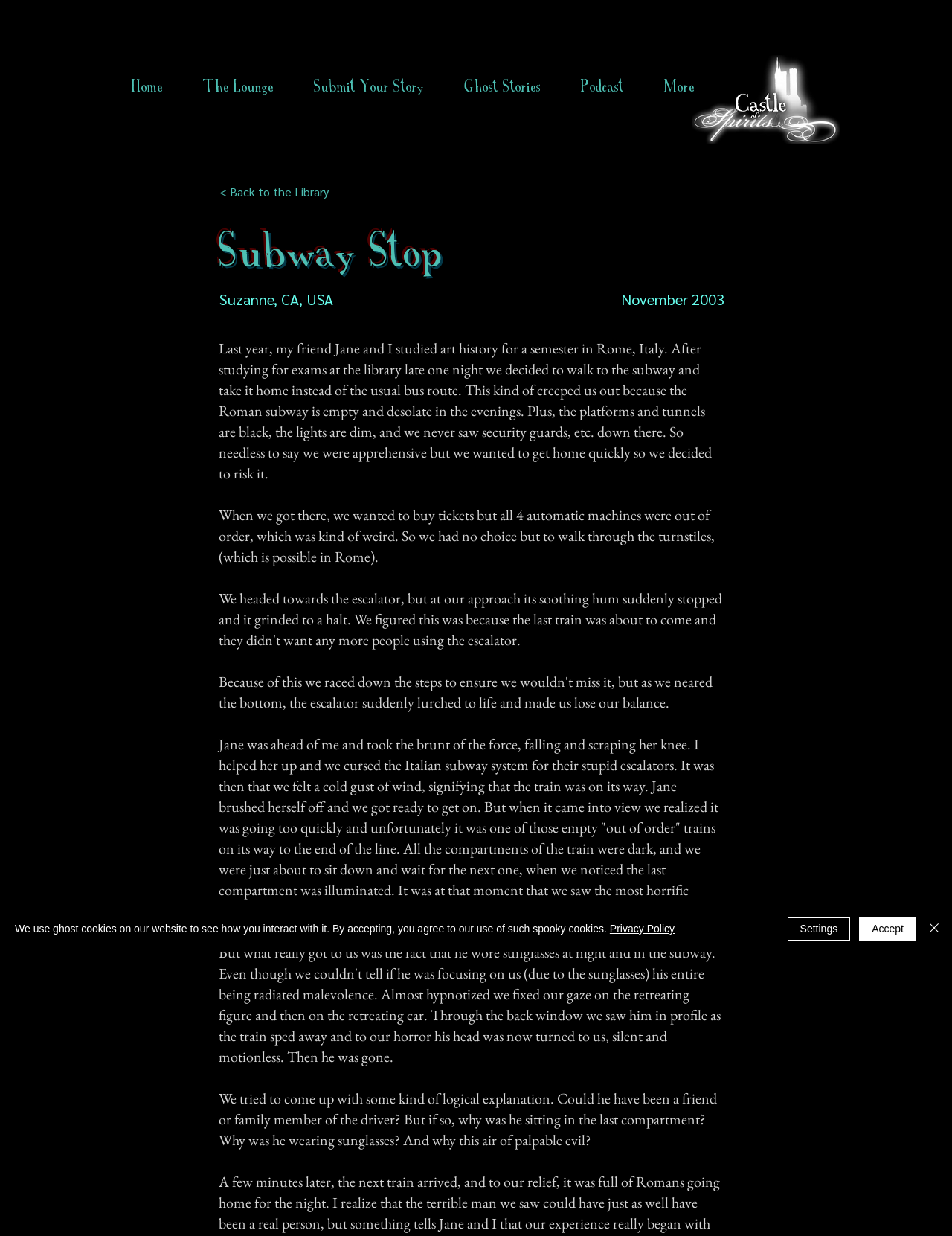Provide a brief response to the question below using a single word or phrase: 
What is the purpose of the alert box?

To inform about cookie usage